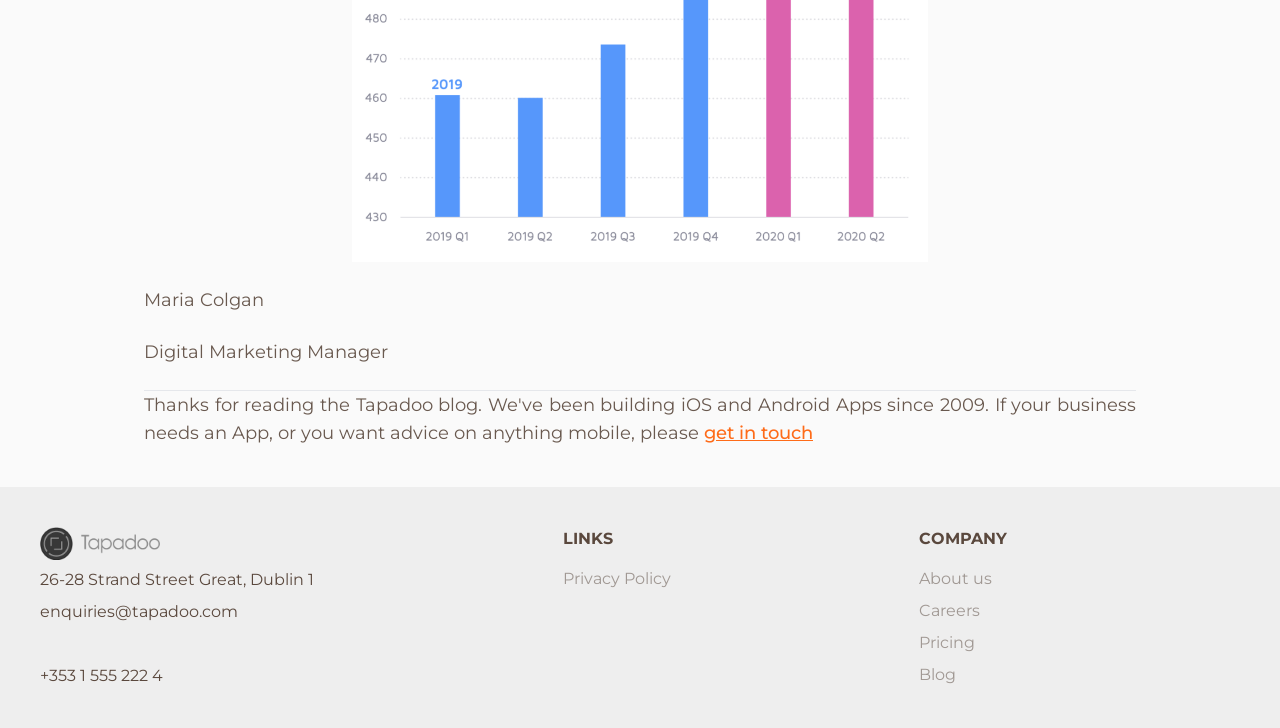What is the job title of Maria Colgan?
By examining the image, provide a one-word or phrase answer.

Digital Marketing Manager